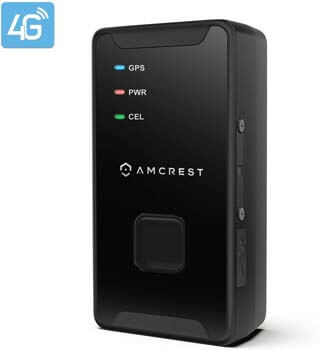Thoroughly describe the content and context of the image.

The image showcases the Amcrest 4G LTE GPS Tracker, a sleek and compact device designed for efficient tracking. The tracker features a glossy black exterior and is equipped with three indicator lights: blue for GPS, red for power, and green for cellular connectivity. This gadget is engineered for both professional and personal use, boasting durability and advanced technology that allows users to send and receive instant alerts via text messages and emails. With its accurate movement detection capabilities, this tracker ensures discreet monitoring of activities in designated locations. An IPX5 water-resistant housing adds to its robustness, making it a reliable choice for outdoor conditions. The design includes a twin magnetic case for secure storage and easy handling, highlighting its practicality and user-friendly approach.